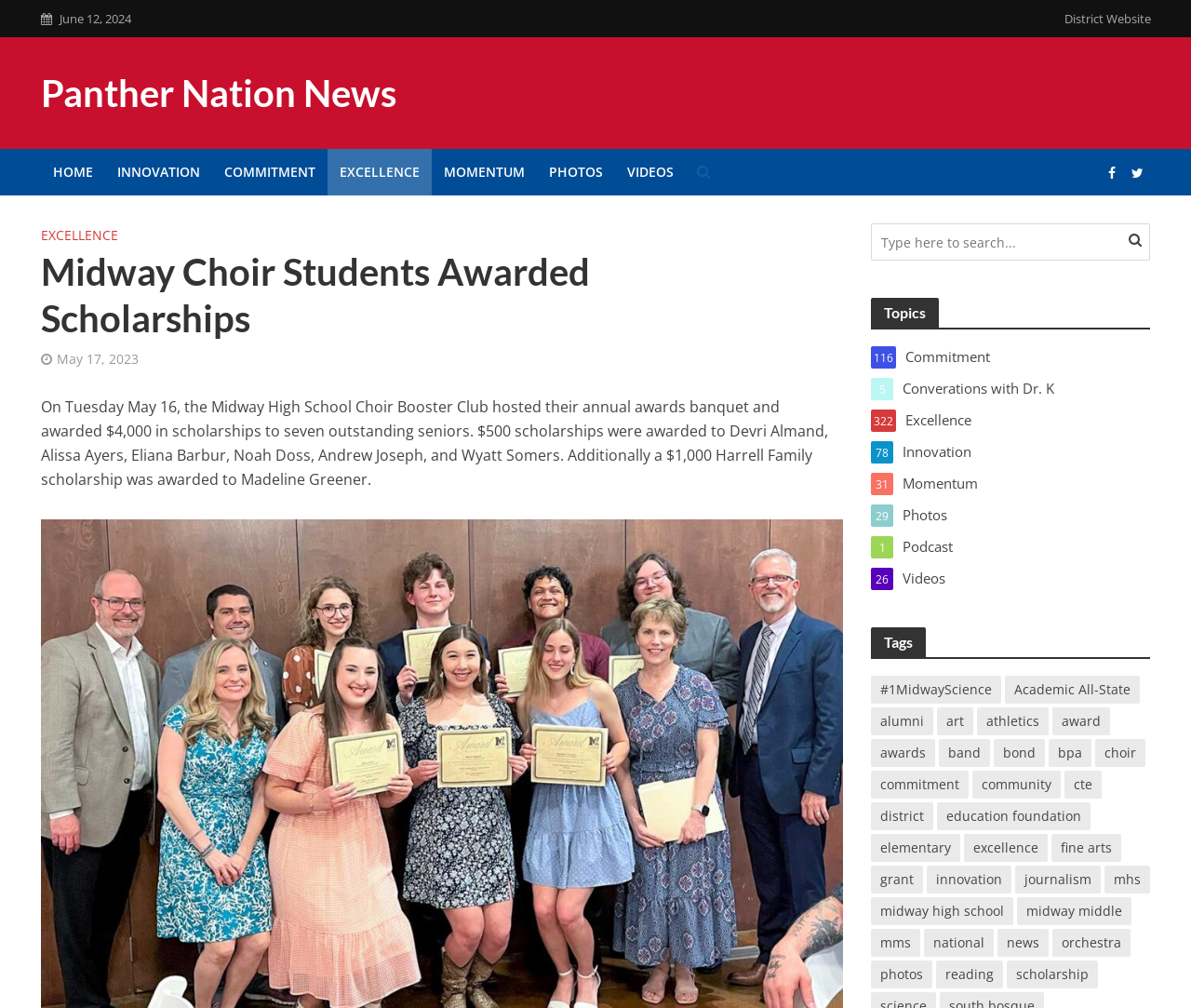Kindly respond to the following question with a single word or a brief phrase: 
What is the name of the high school mentioned in the article?

Midway High School